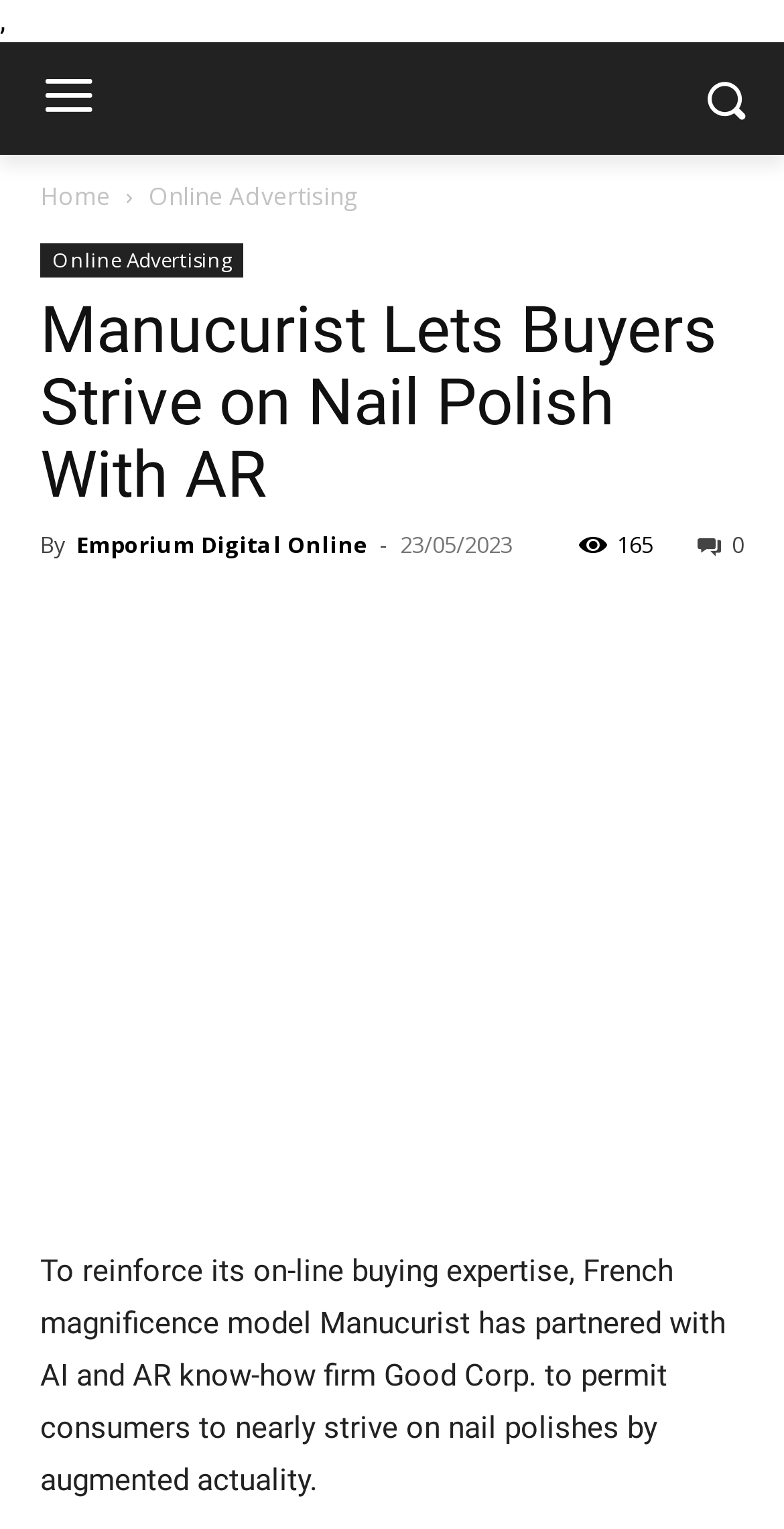Please find the bounding box coordinates of the clickable region needed to complete the following instruction: "Read about Manucurist Lets Buyers Strive on Nail Polish With AR". The bounding box coordinates must consist of four float numbers between 0 and 1, i.e., [left, top, right, bottom].

[0.051, 0.192, 0.949, 0.334]